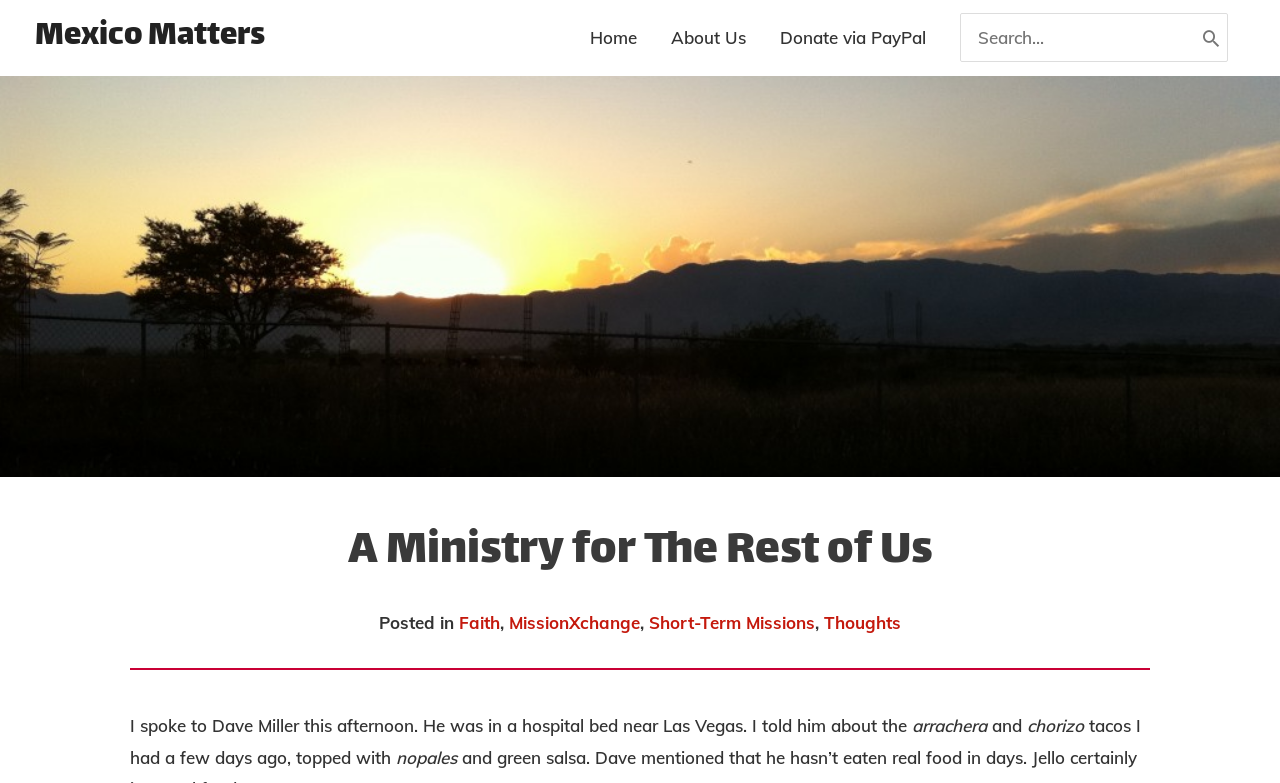Pinpoint the bounding box coordinates of the clickable area necessary to execute the following instruction: "Donate via PayPal". The coordinates should be given as four float numbers between 0 and 1, namely [left, top, right, bottom].

[0.596, 0.005, 0.737, 0.092]